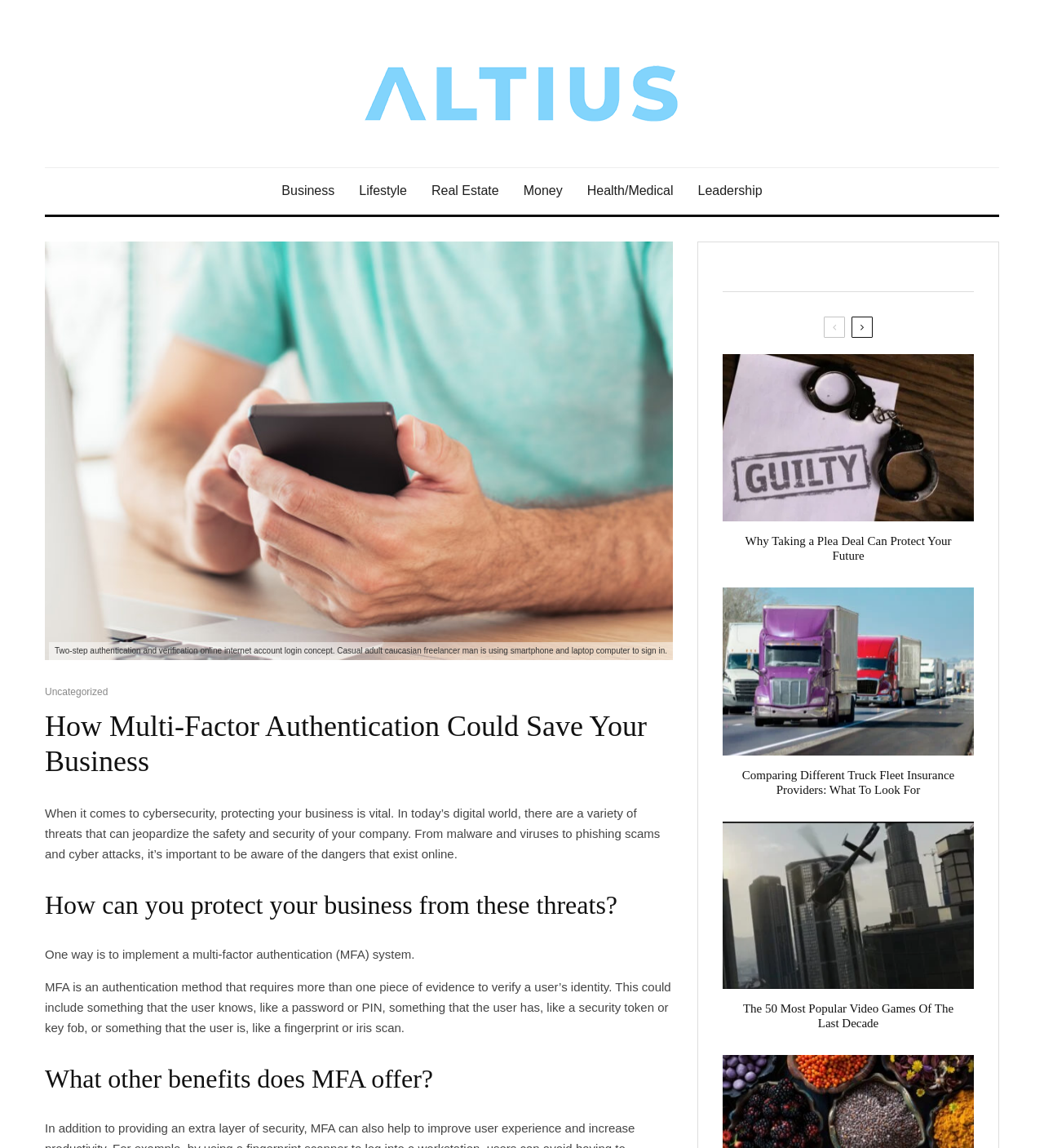Show the bounding box coordinates of the element that should be clicked to complete the task: "Click on the 'Business' link".

[0.258, 0.146, 0.332, 0.187]